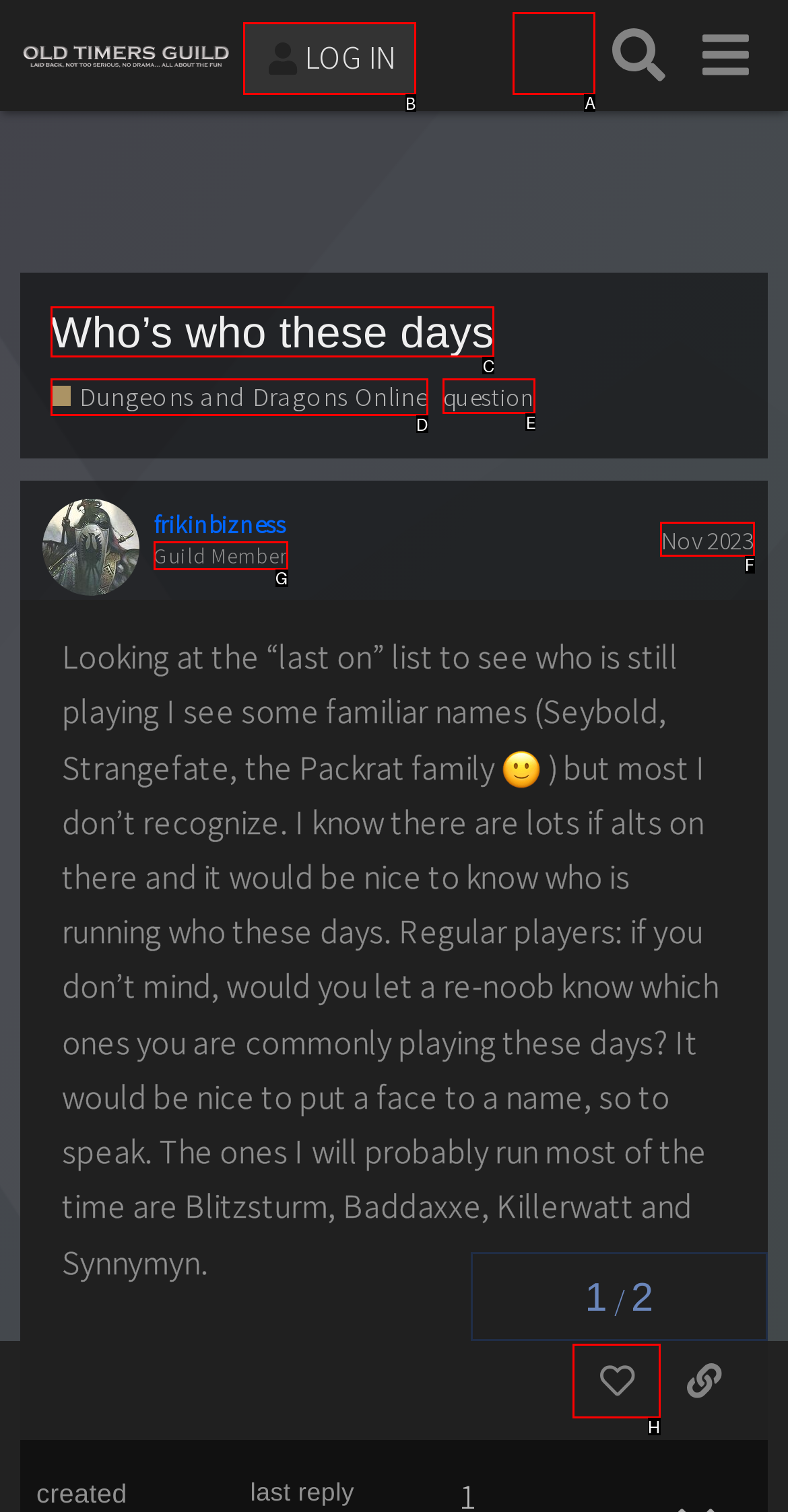For the task: Like this post, identify the HTML element to click.
Provide the letter corresponding to the right choice from the given options.

H